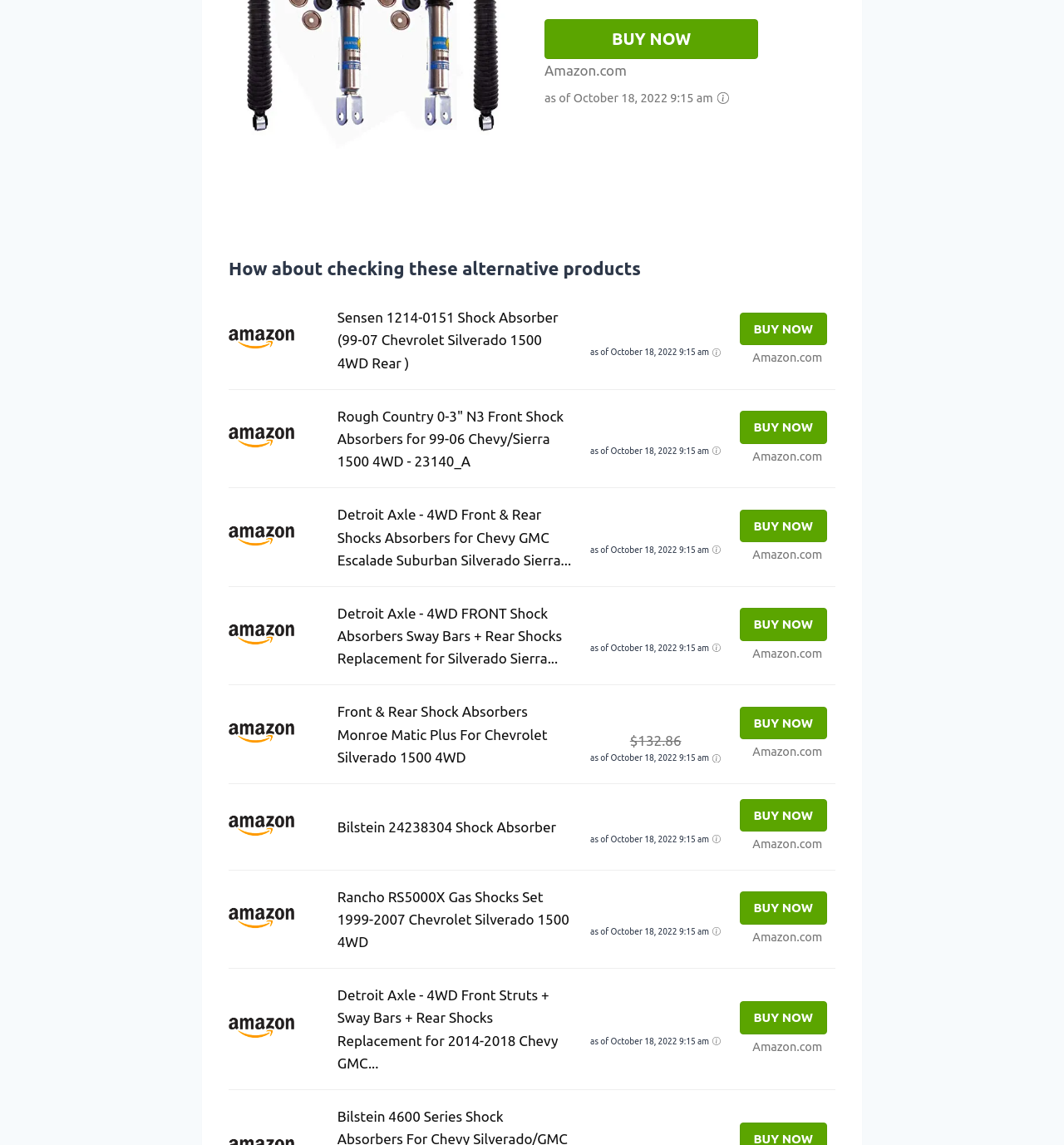What is the website associated with these products?
Using the visual information, answer the question in a single word or phrase.

Amazon.com